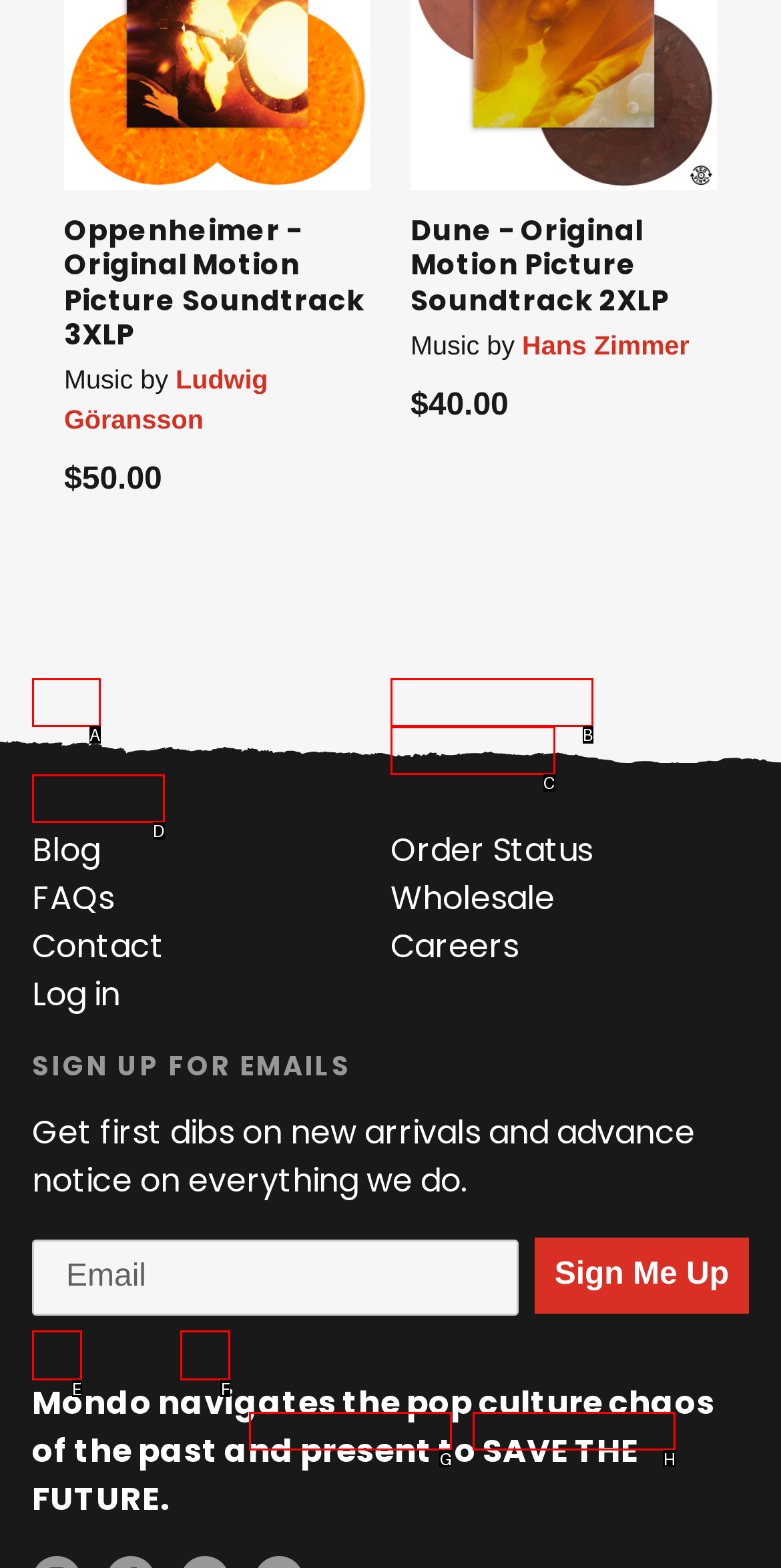Identify the matching UI element based on the description: Cookie Policies
Reply with the letter from the available choices.

H